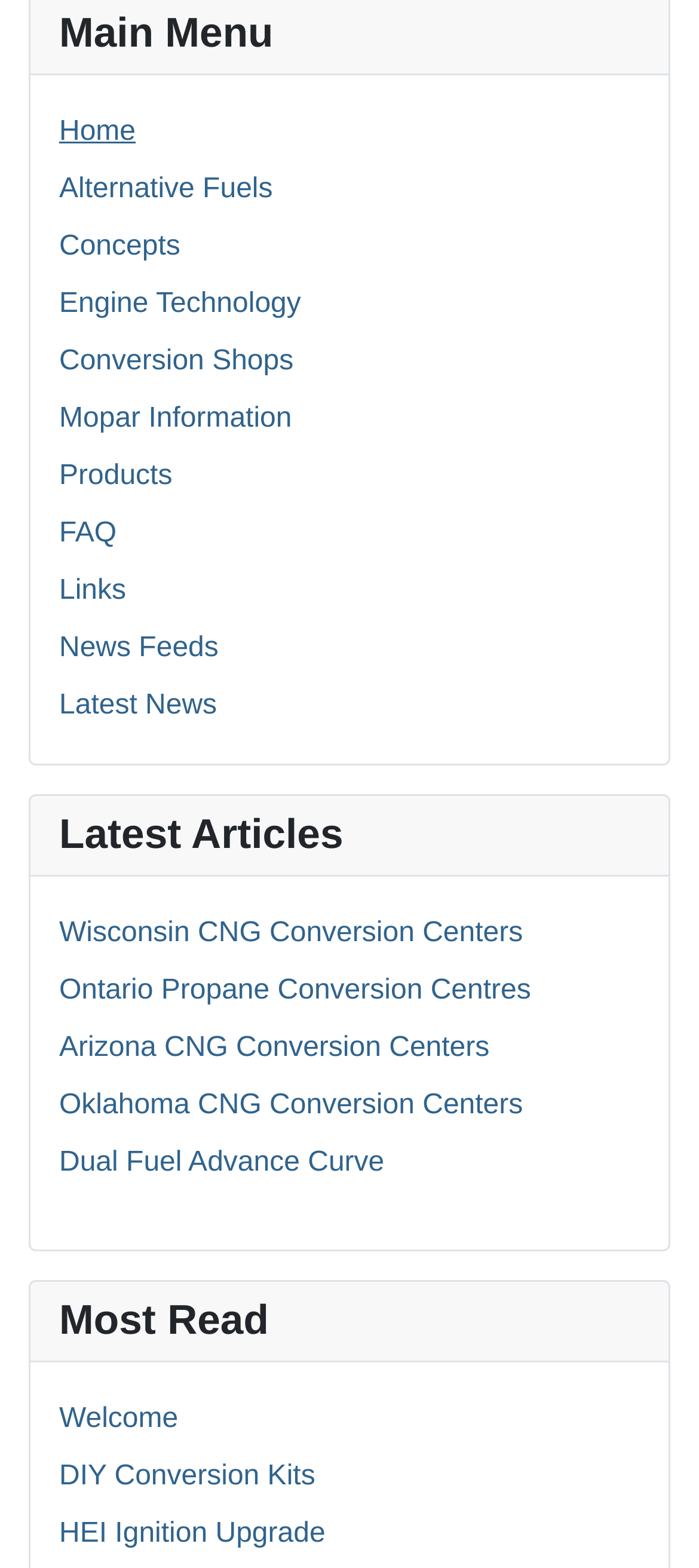What is the last link on the webpage?
Use the screenshot to answer the question with a single word or phrase.

HEI Ignition Upgrade